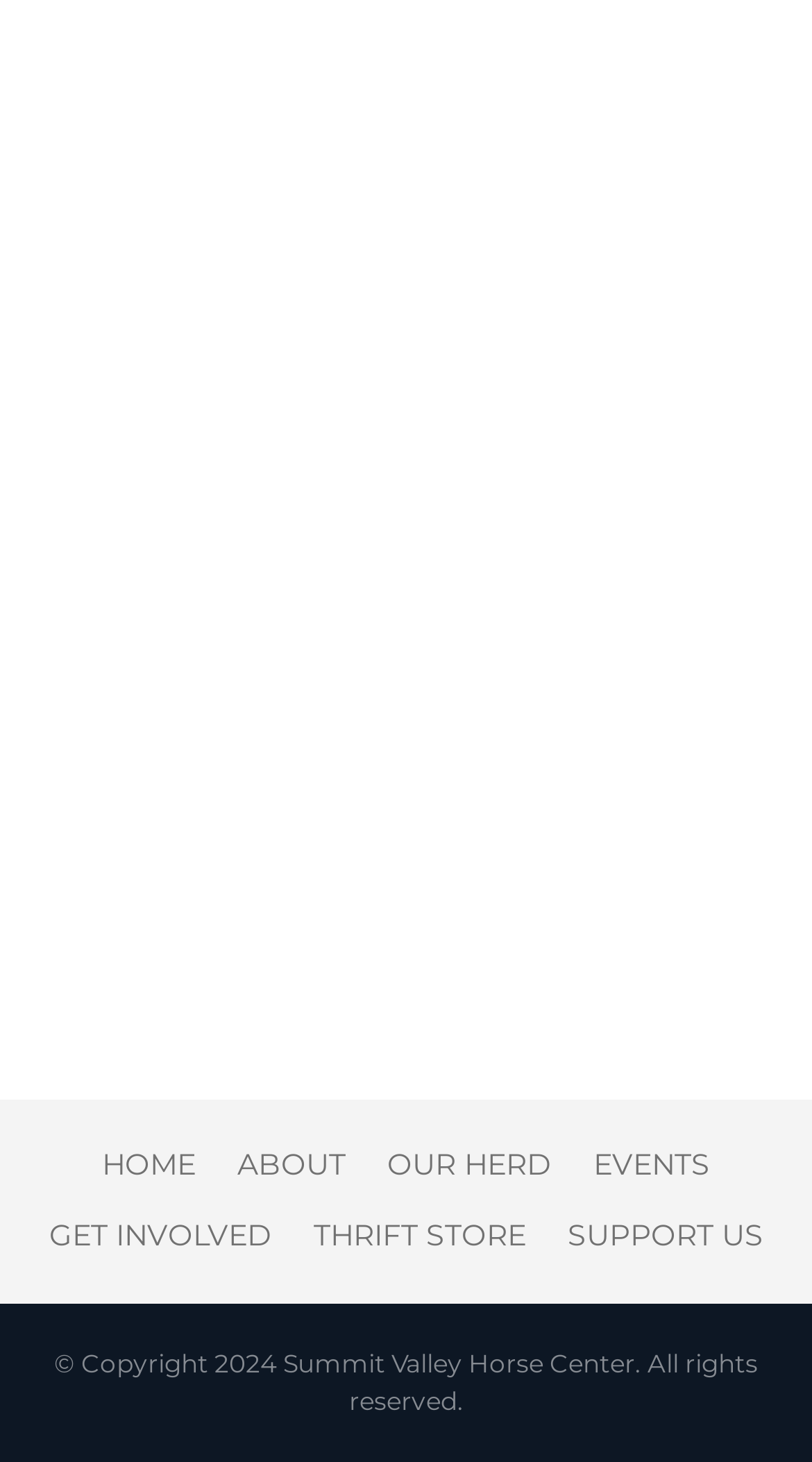Could you find the bounding box coordinates of the clickable area to complete this instruction: "Go to home page"?

[0.126, 0.781, 0.241, 0.815]